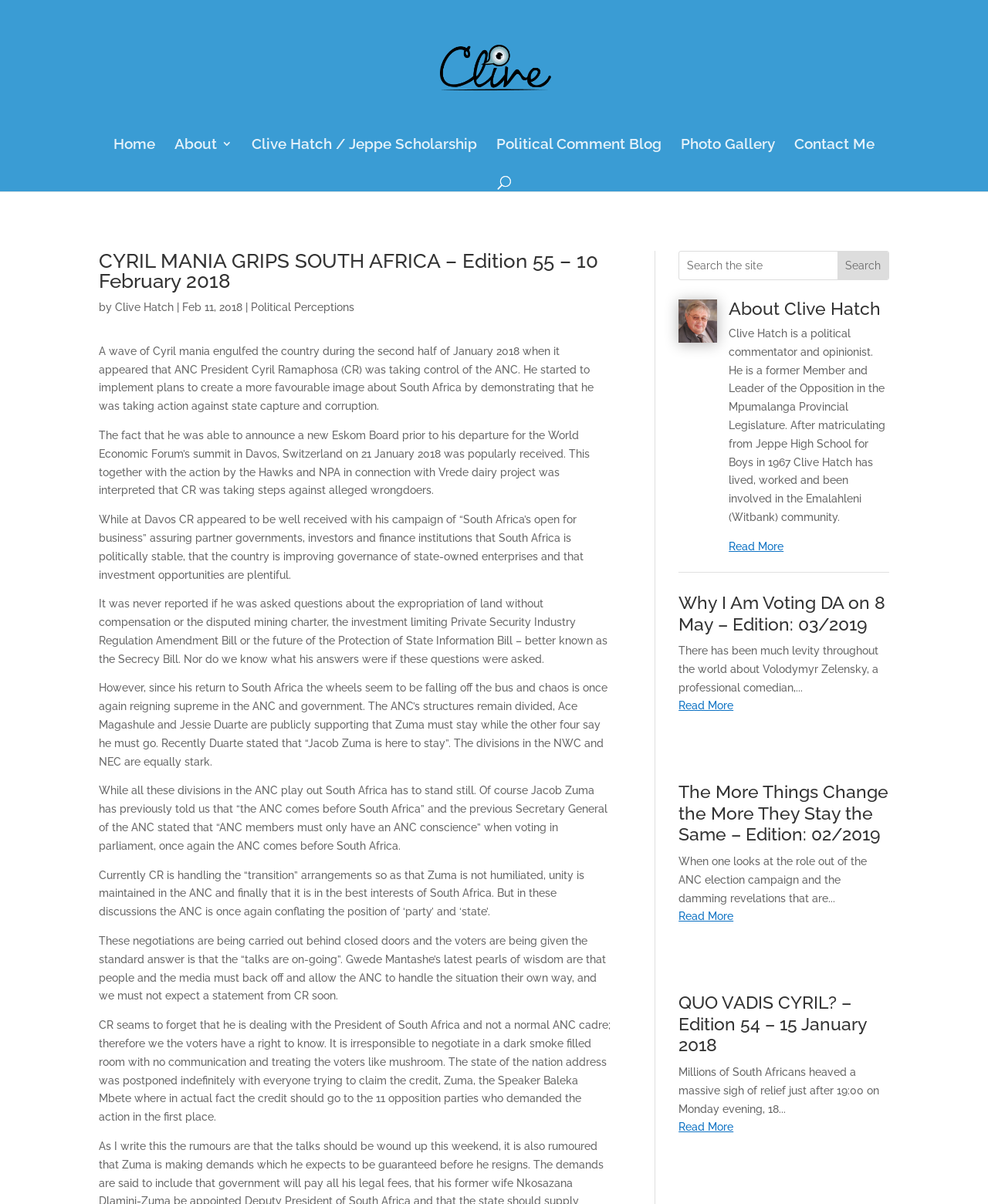Find the bounding box coordinates of the clickable region needed to perform the following instruction: "View the 'Tips for Using a Portable Power Station While Camping' post". The coordinates should be provided as four float numbers between 0 and 1, i.e., [left, top, right, bottom].

None